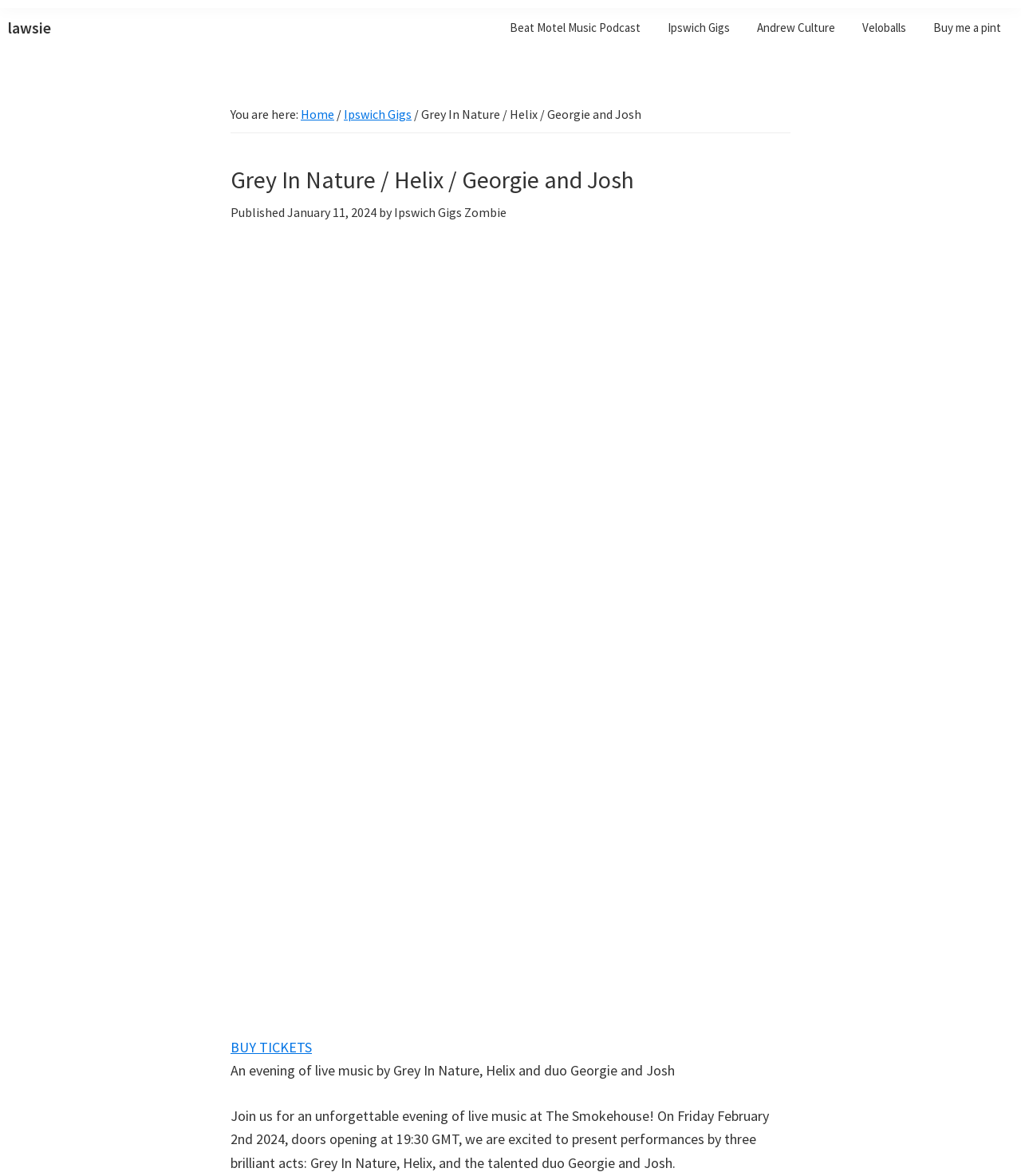What is the name of the venue?
Answer the question with a detailed and thorough explanation.

I found the venue name by reading the text description of the event, which mentions 'The Smokehouse' as the location of the live music performance.